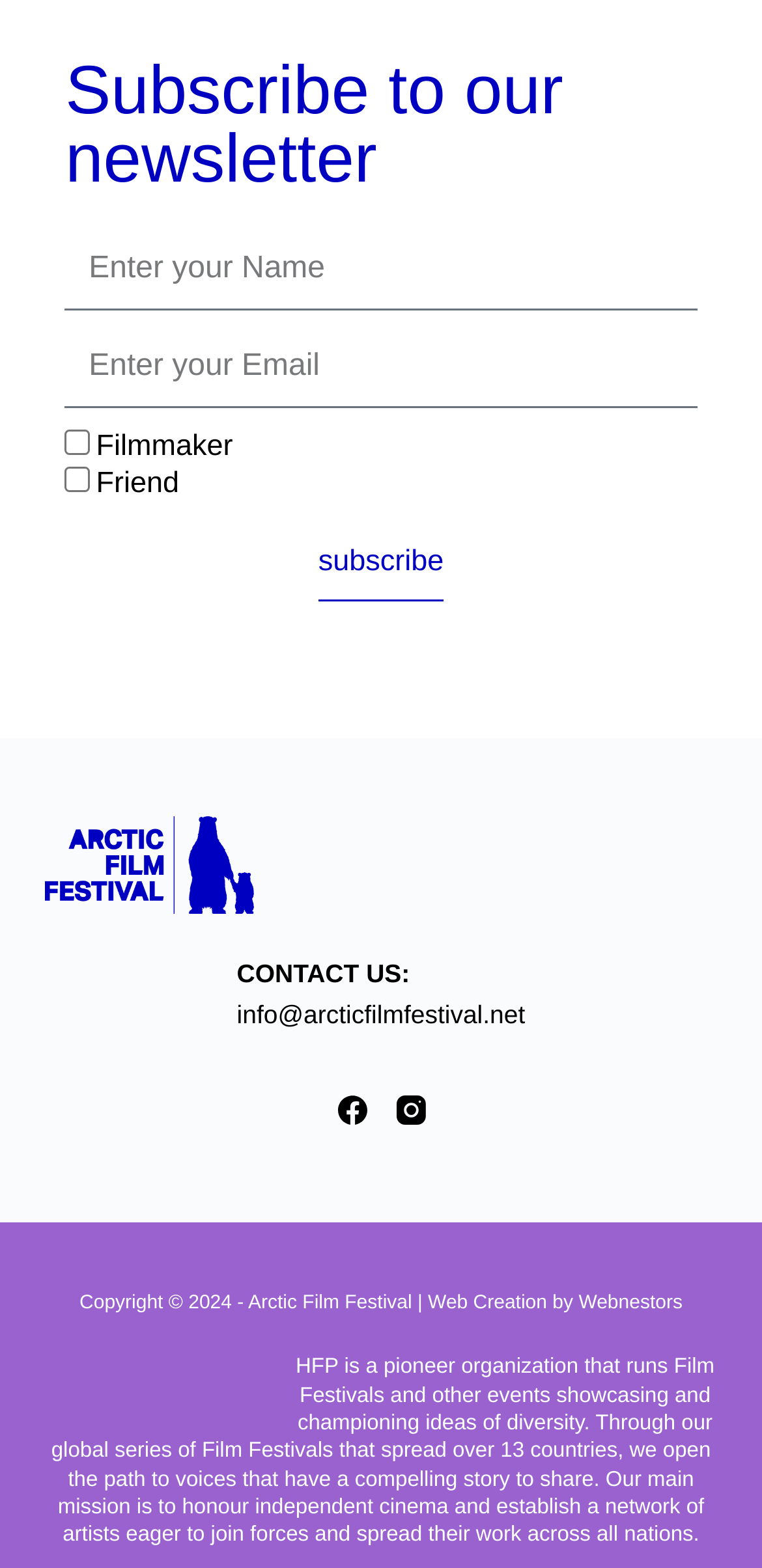Please specify the bounding box coordinates of the clickable region necessary for completing the following instruction: "Subscribe to the newsletter". The coordinates must consist of four float numbers between 0 and 1, i.e., [left, top, right, bottom].

[0.418, 0.333, 0.582, 0.383]